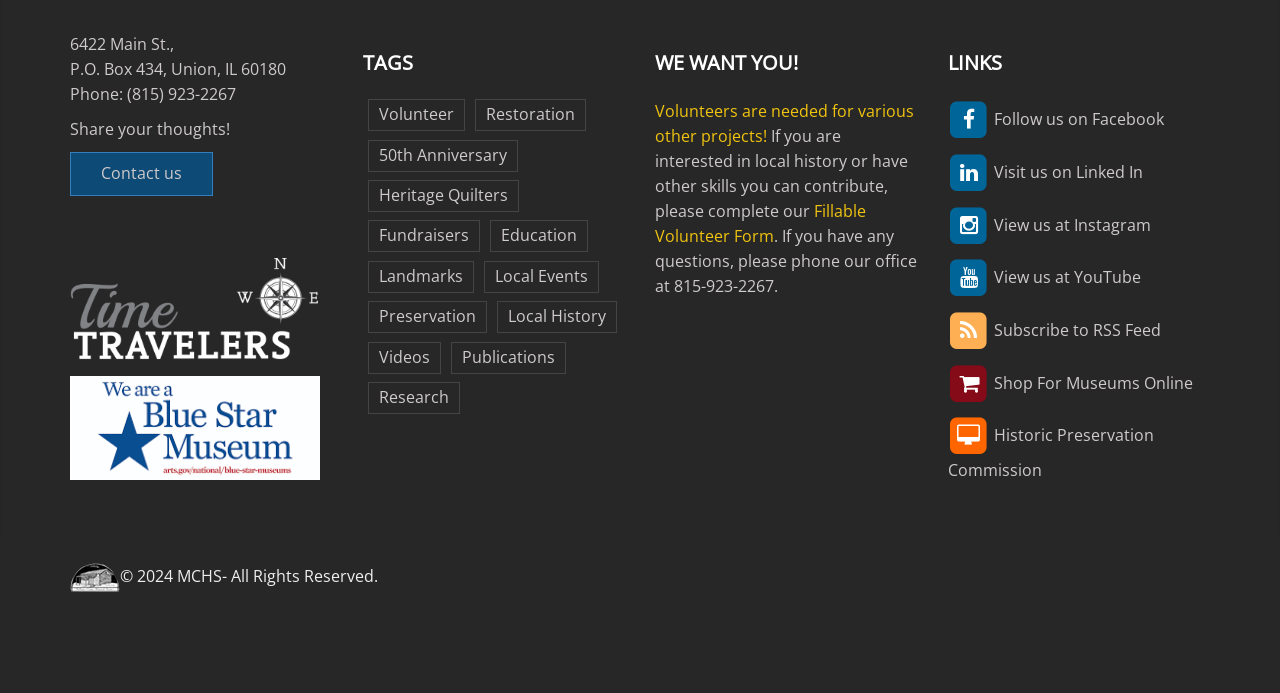What is the address of the museum?
Based on the visual information, provide a detailed and comprehensive answer.

I found the address by looking at the static text elements at the top of the webpage, which provide the street address and PO box number.